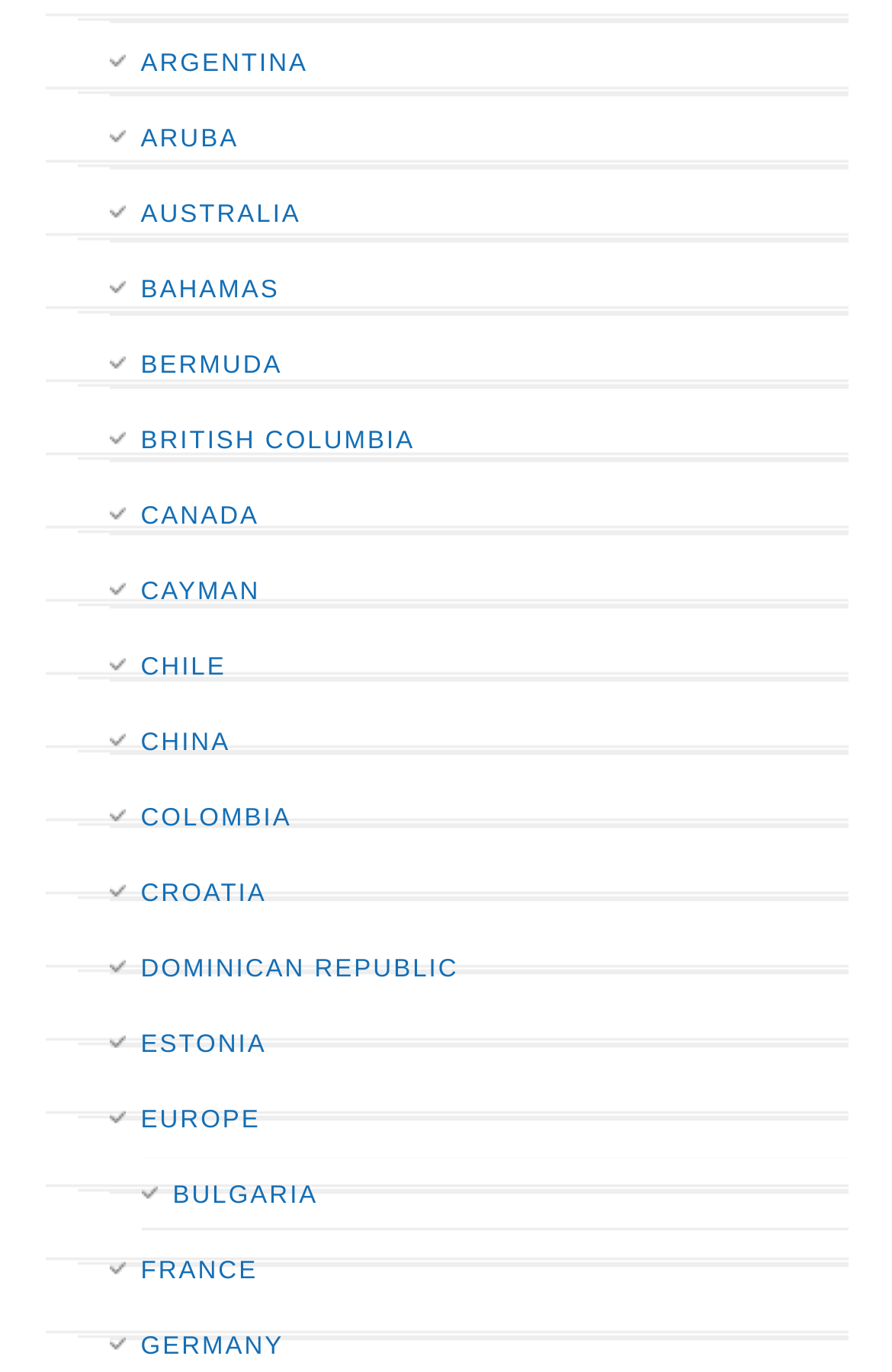Please give a short response to the question using one word or a phrase:
How many countries are listed?

20